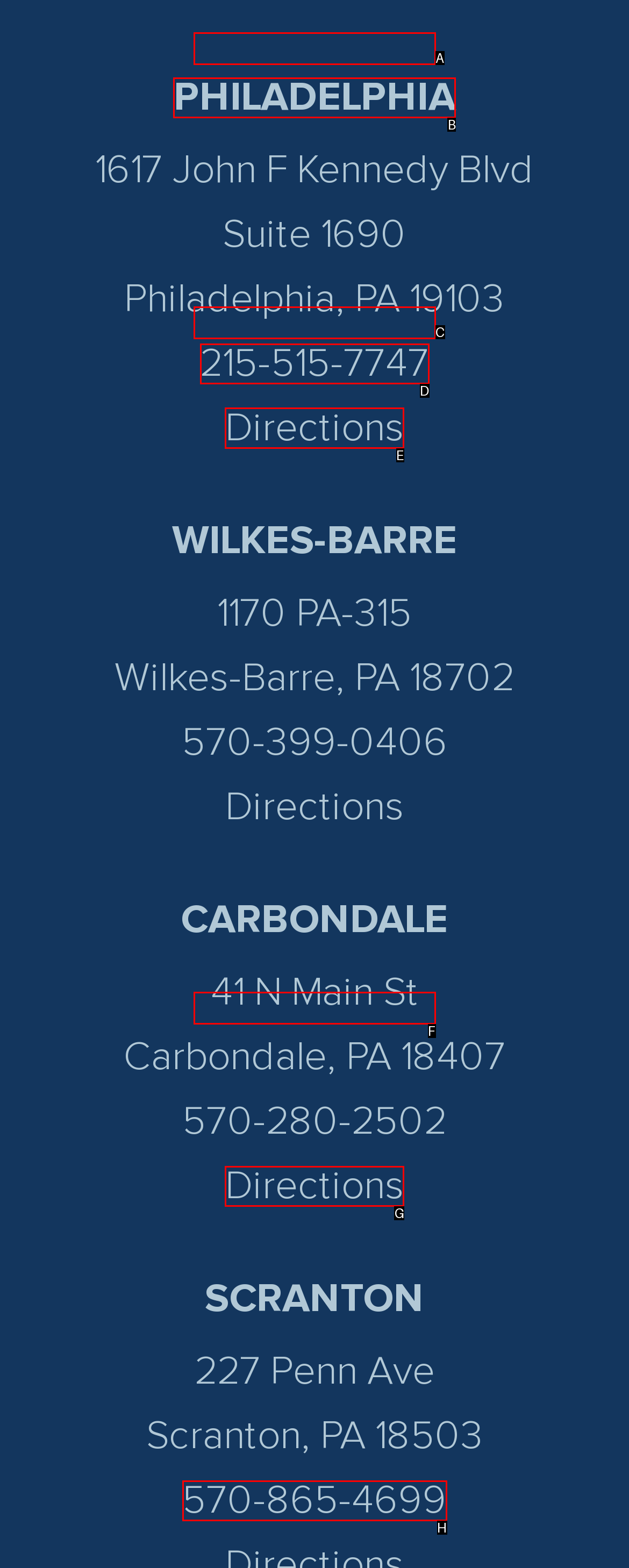Decide which UI element to click to accomplish the task: Get directions to Philadelphia office
Respond with the corresponding option letter.

E